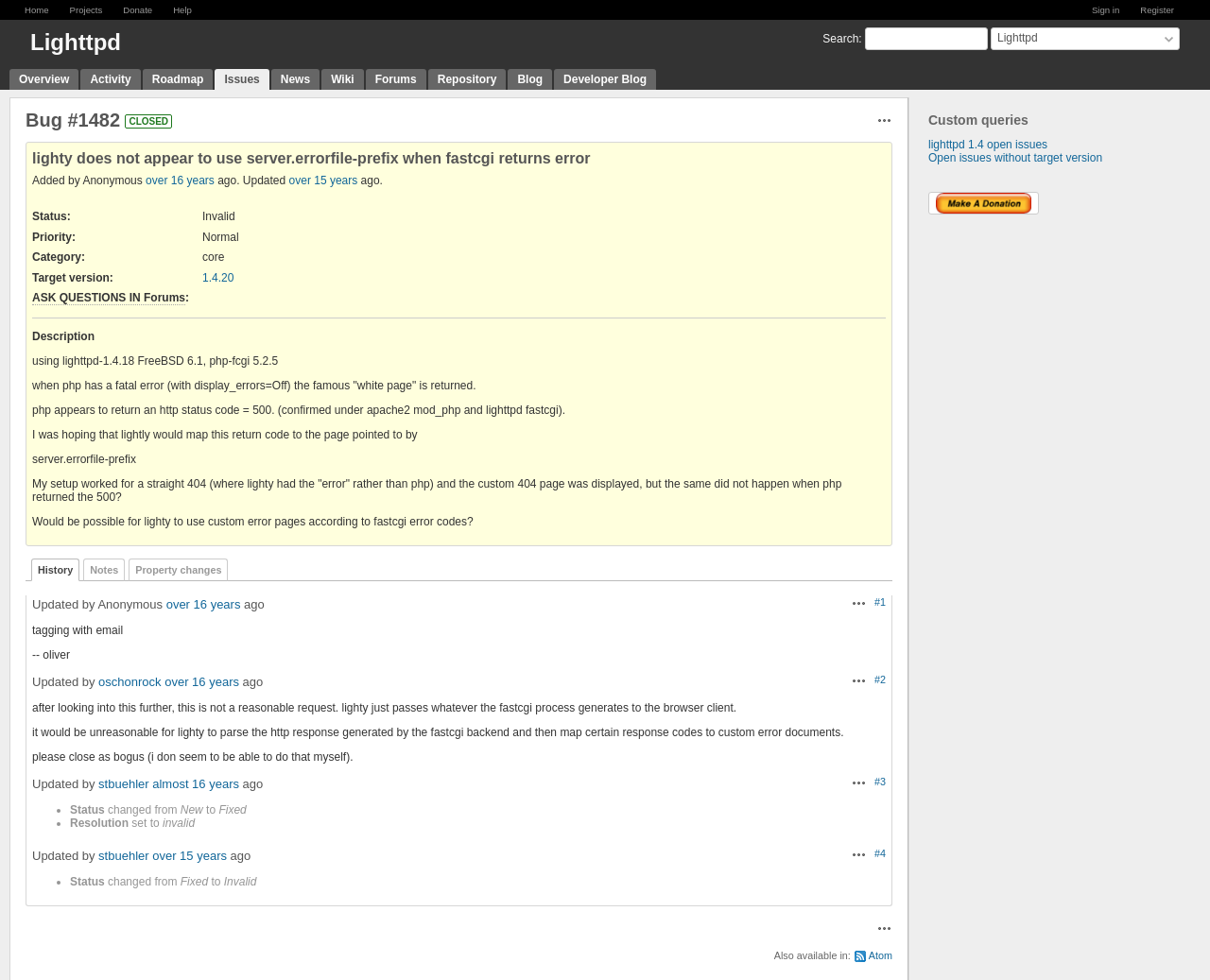Given the webpage screenshot and the description, determine the bounding box coordinates (top-left x, top-left y, bottom-right x, bottom-right y) that define the location of the UI element matching this description: Property changes

[0.106, 0.57, 0.189, 0.593]